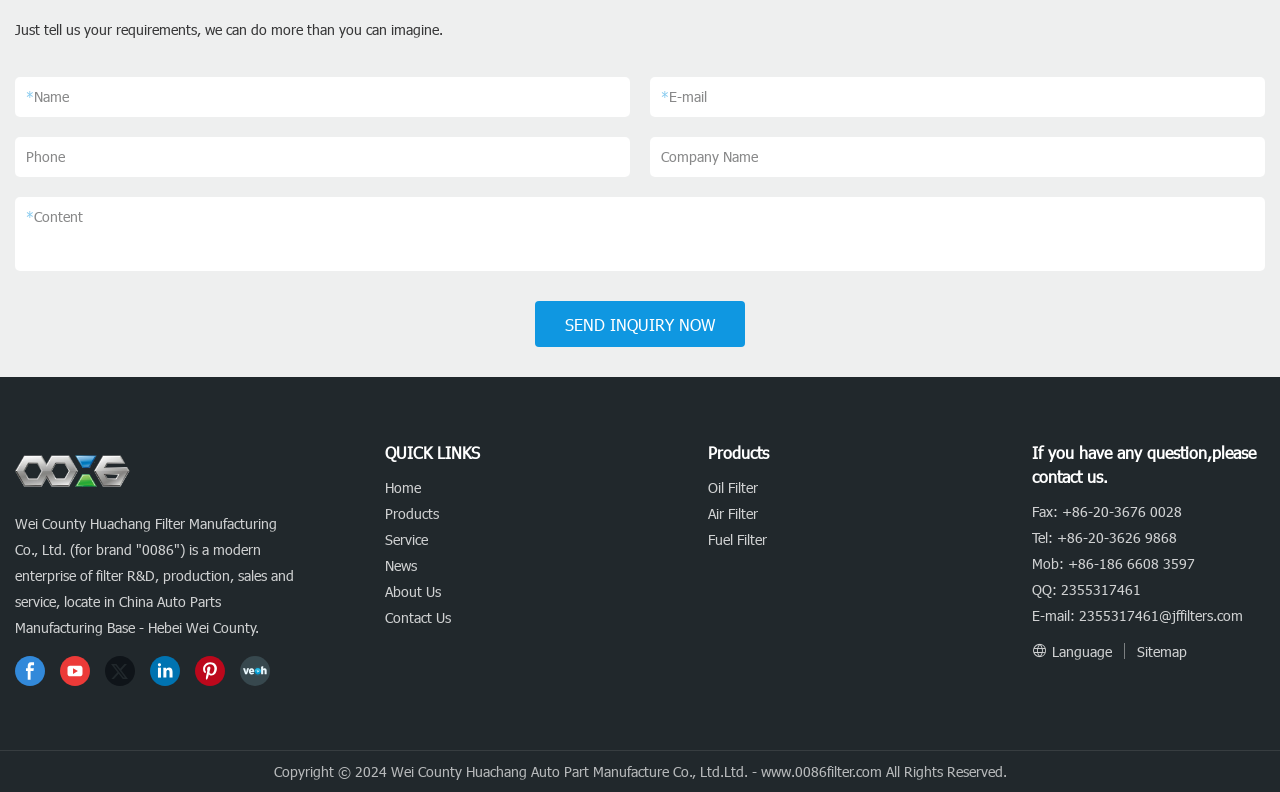Pinpoint the bounding box coordinates of the element that must be clicked to accomplish the following instruction: "Enter your name". The coordinates should be in the format of four float numbers between 0 and 1, i.e., [left, top, right, bottom].

[0.023, 0.099, 0.48, 0.147]